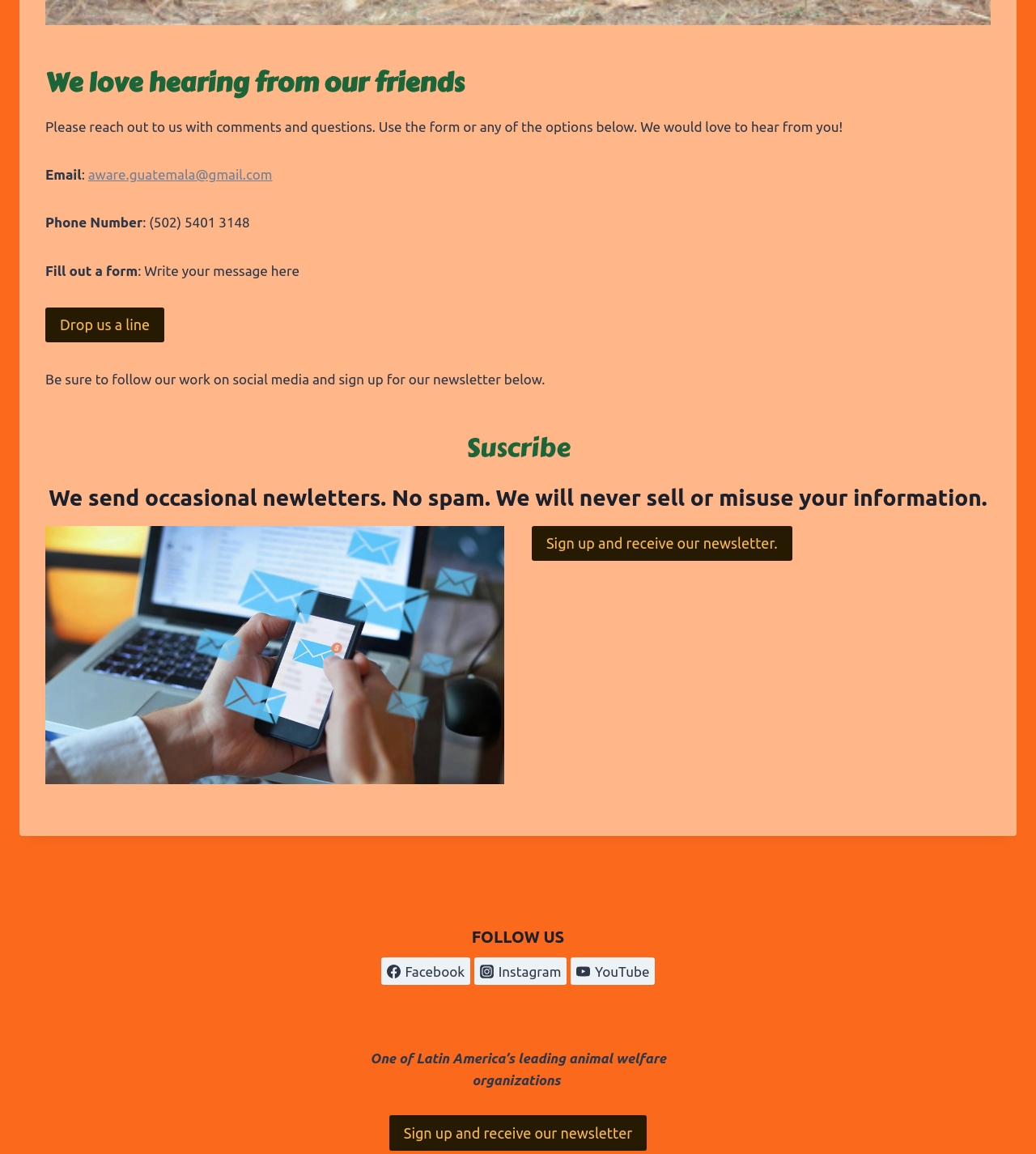How often are newsletters sent?
Using the image, elaborate on the answer with as much detail as possible.

The section 'Suscribe' mentions that they send 'occasional newsletters', implying that the frequency of the newsletters is not regular or frequent.